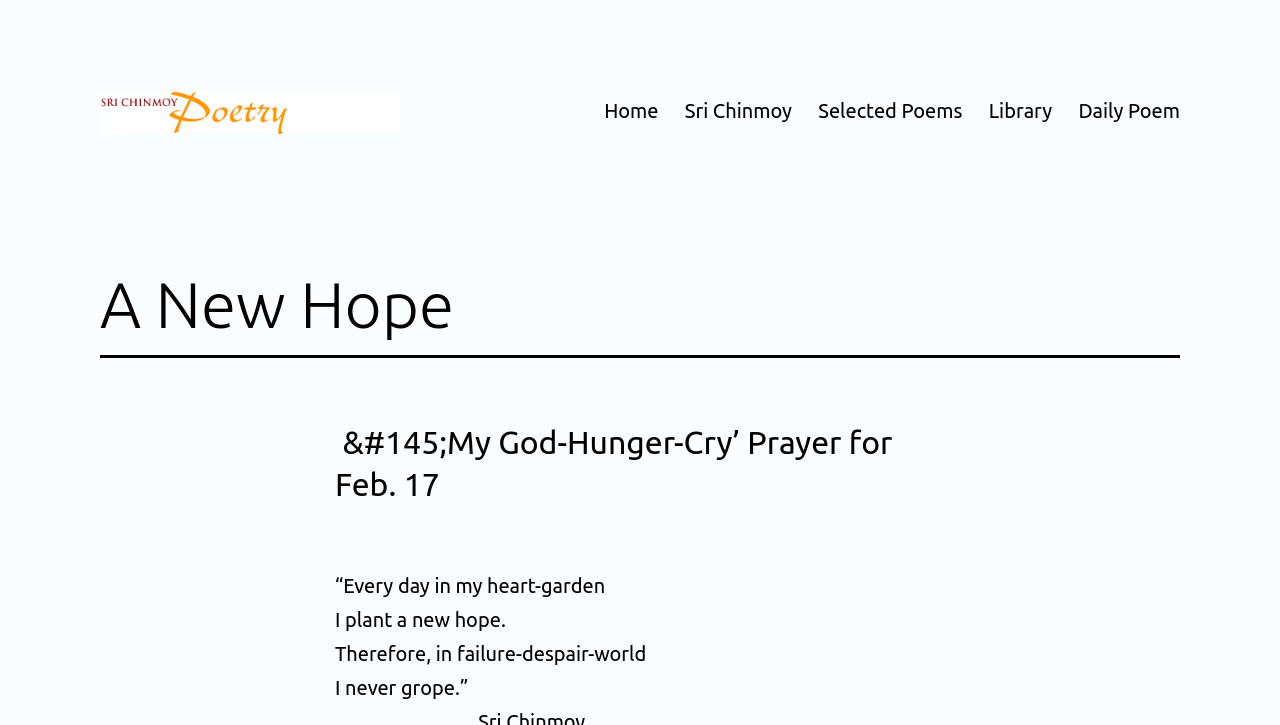What is the first line of the poem? Please answer the question using a single word or phrase based on the image.

Every day in my heart-garden